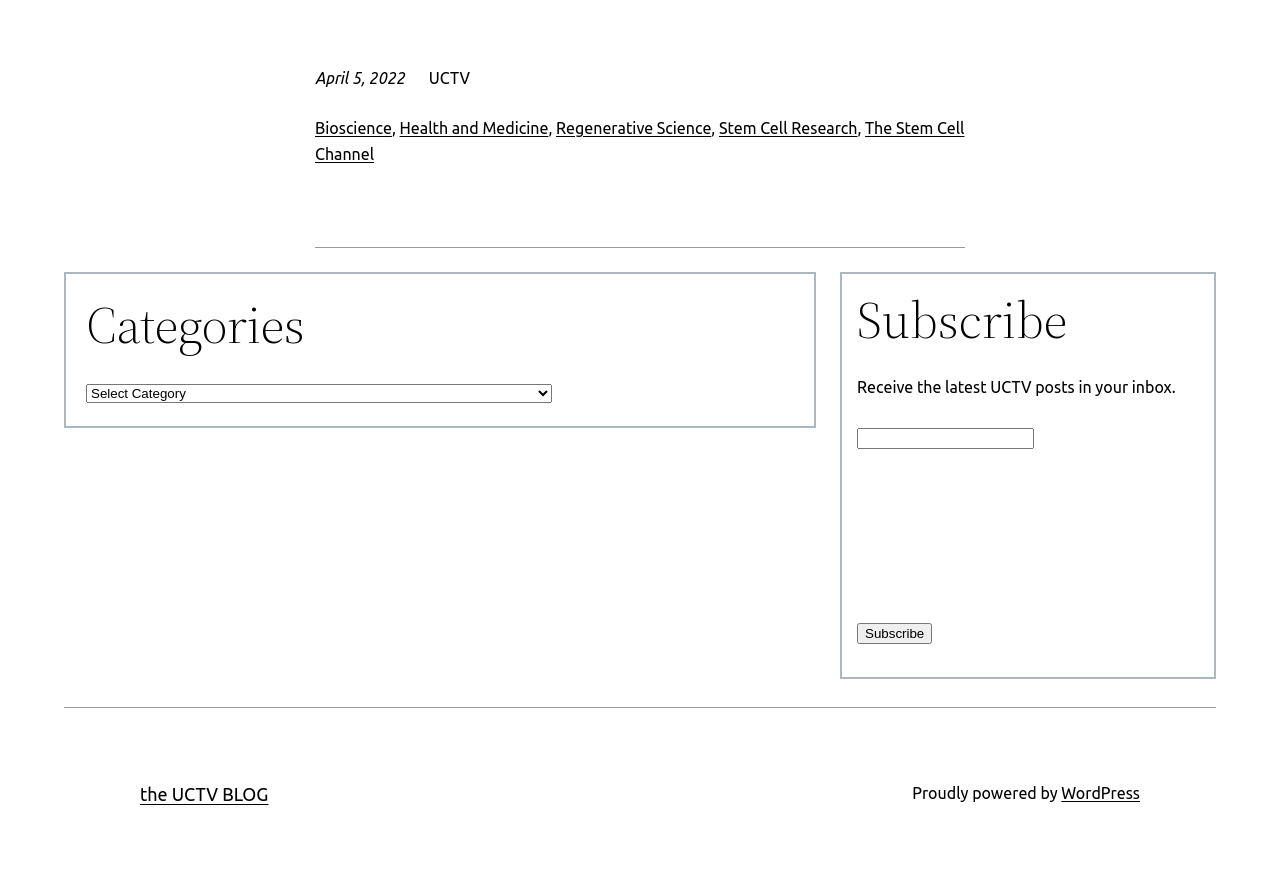Locate and provide the bounding box coordinates for the HTML element that matches this description: "Regenerative Science".

[0.434, 0.136, 0.556, 0.157]